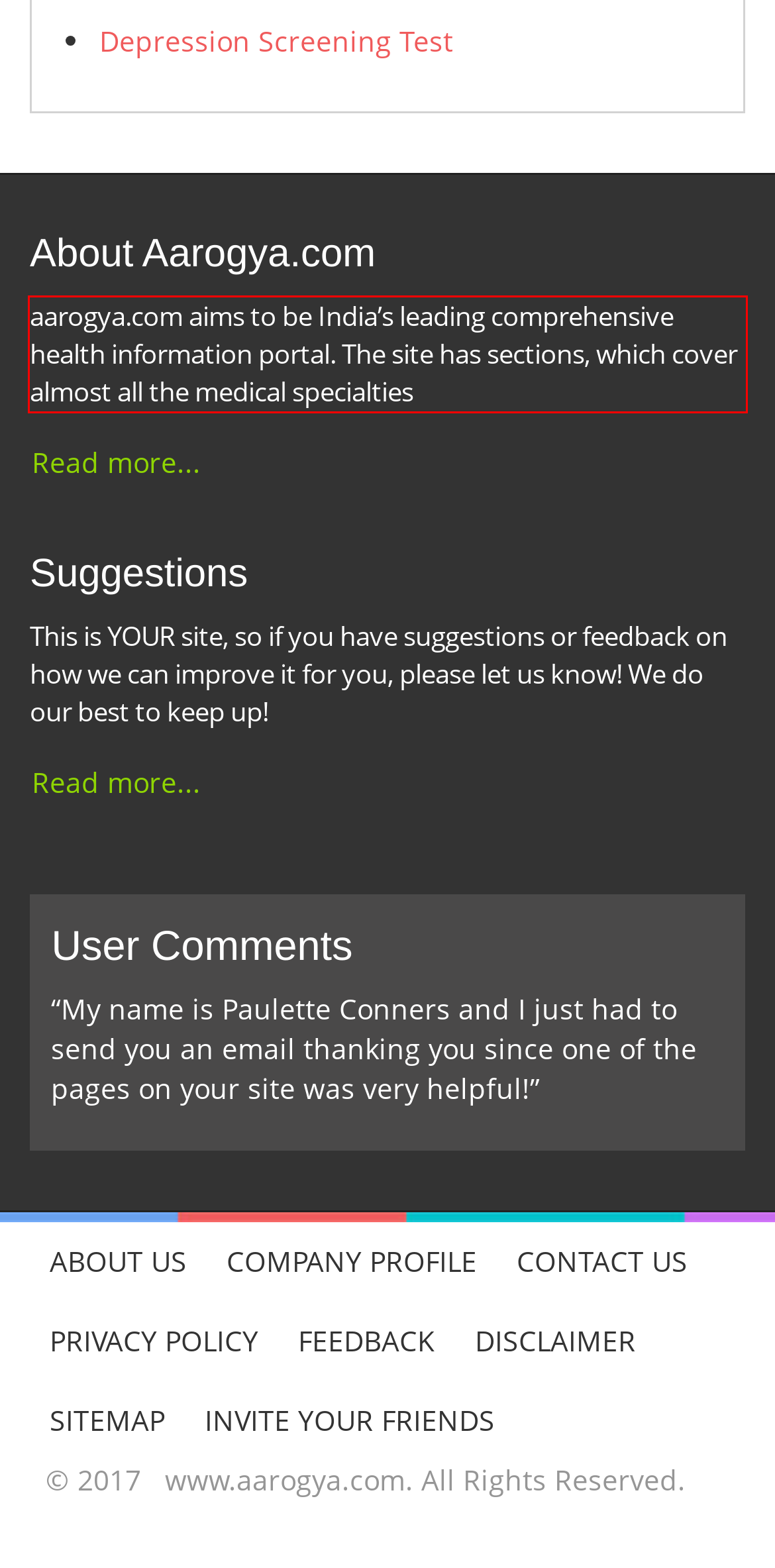Examine the webpage screenshot and use OCR to recognize and output the text within the red bounding box.

aarogya.com aims to be India’s leading comprehensive health information portal. The site has sections, which cover almost all the medical specialties